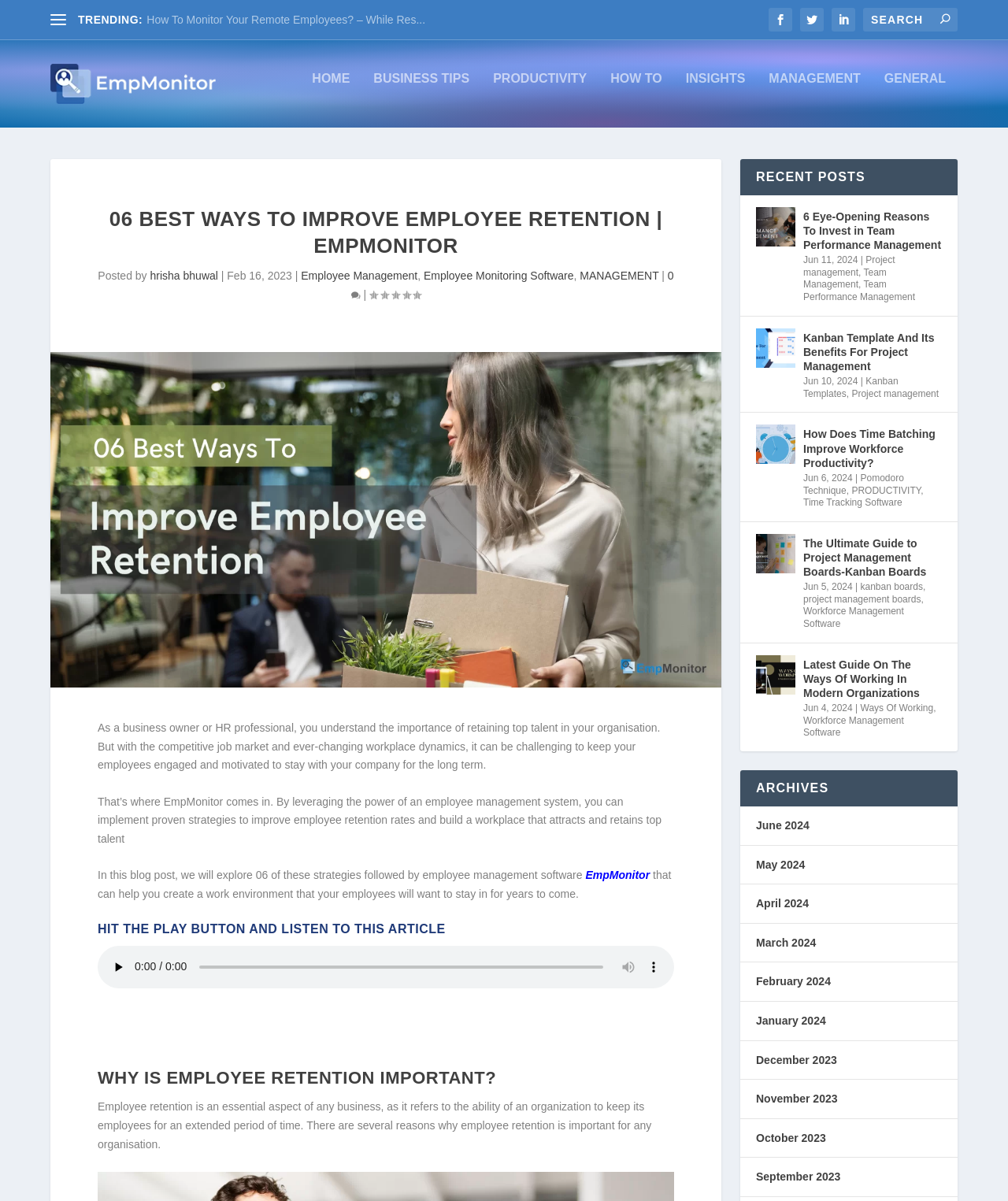Please specify the bounding box coordinates of the area that should be clicked to accomplish the following instruction: "Read the blog post about employee retention". The coordinates should consist of four float numbers between 0 and 1, i.e., [left, top, right, bottom].

[0.097, 0.609, 0.655, 0.651]